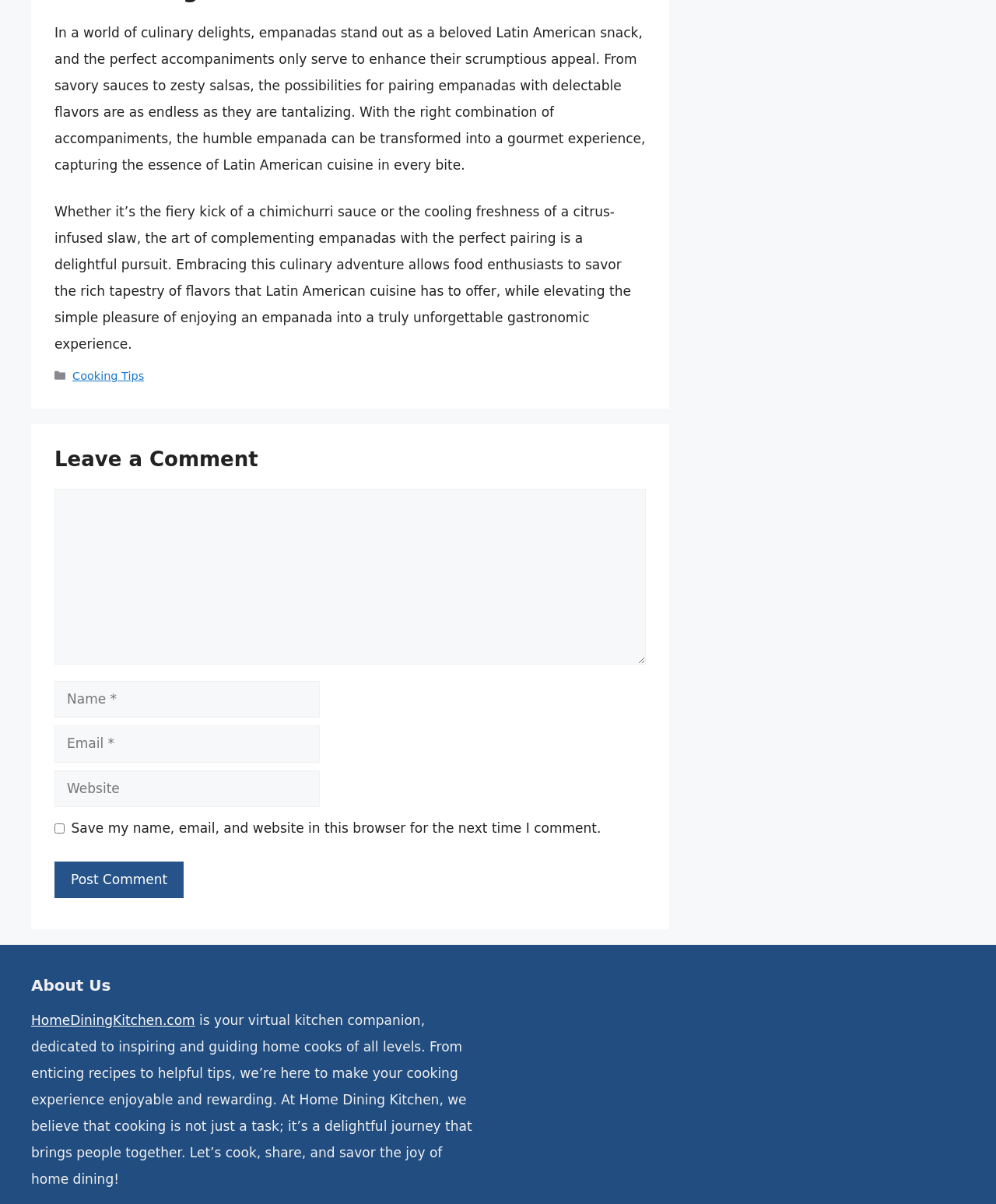What is the topic of the article?
Answer the question with a single word or phrase, referring to the image.

Empanadas